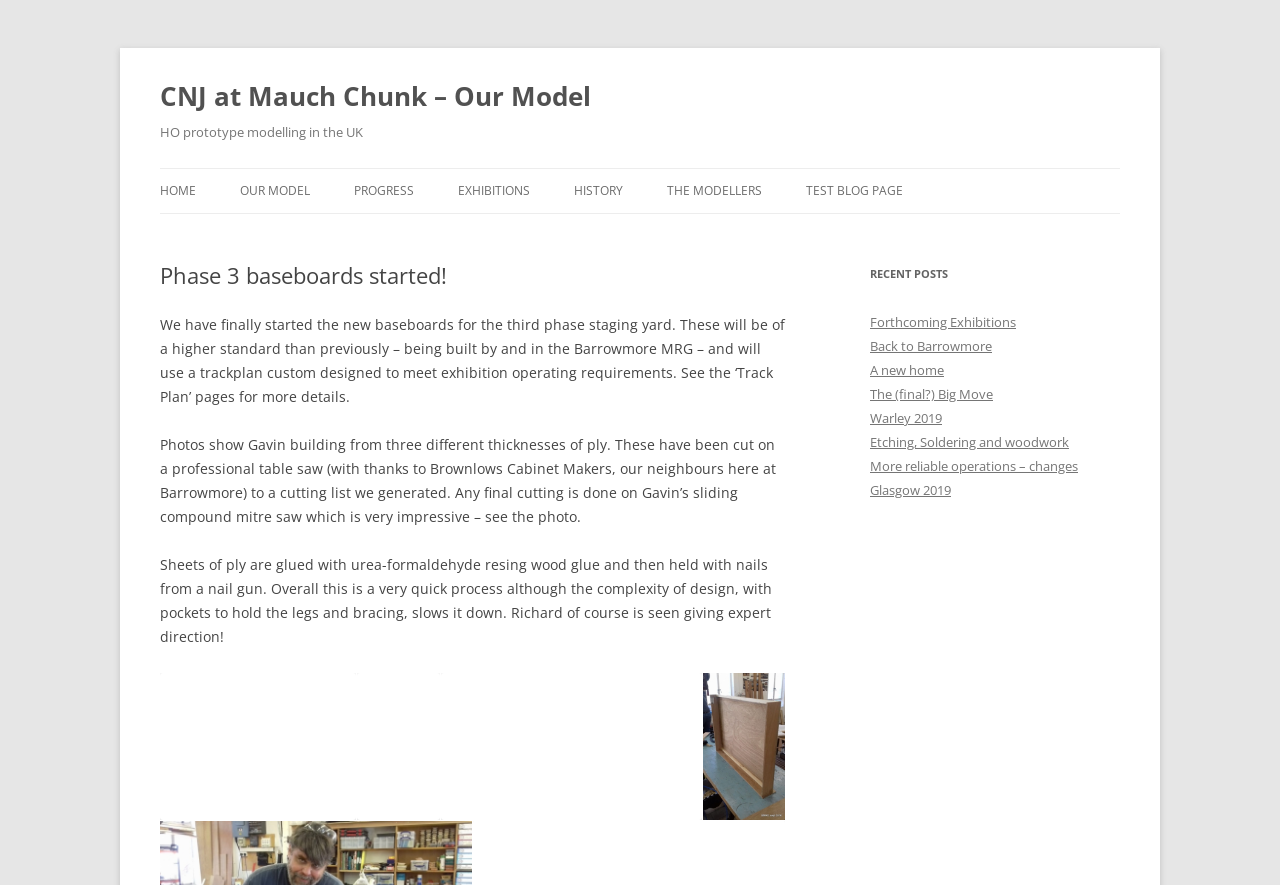Generate a detailed explanation of the webpage's features and information.

This webpage is about a model railway club, CNJ at Mauch Chunk – Our Model. At the top, there is a heading with the title of the webpage, followed by a link to the same title. Below this, there are two headings: "HO prototype modelling in the UK" and a navigation menu with links to different sections of the website, including "HOME", "OUR MODEL", "PROGRESS", "EXHIBITIONS", "HISTORY", and "THE MODELLERS".

The main content of the webpage is about the progress of the model railway, specifically the start of phase 3 baseboards. There is a heading "Phase 3 baseboards started!" followed by three paragraphs of text describing the process of building the baseboards, including the materials used and the tools employed. The text is accompanied by four images showing the construction process.

To the right of the main content, there is a complementary section with a heading "RECENT POSTS" and a list of links to recent blog posts, including "Forthcoming Exhibitions", "Back to Barrowmore", and "Warley 2019".